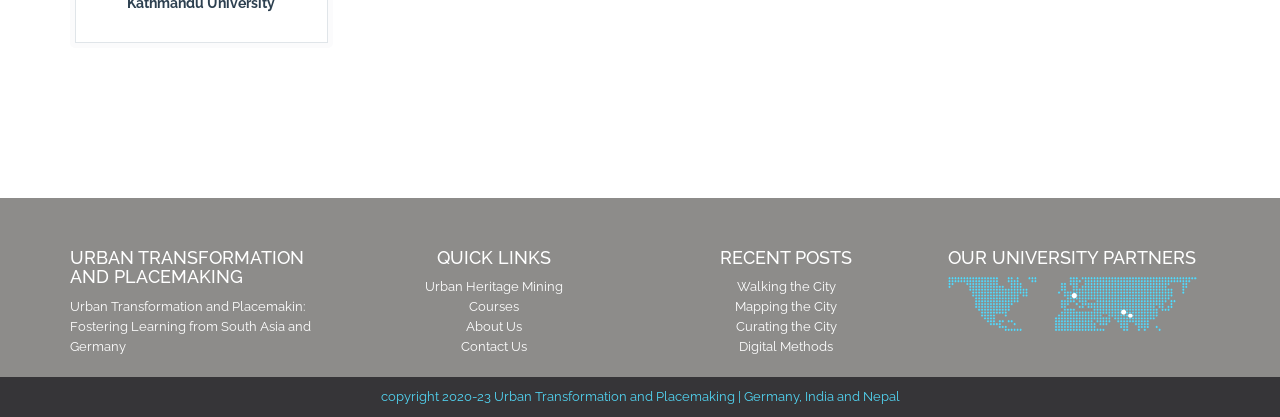Identify the bounding box coordinates of the section to be clicked to complete the task described by the following instruction: "Visit the global website". The coordinates should be four float numbers between 0 and 1, formatted as [left, top, right, bottom].

None